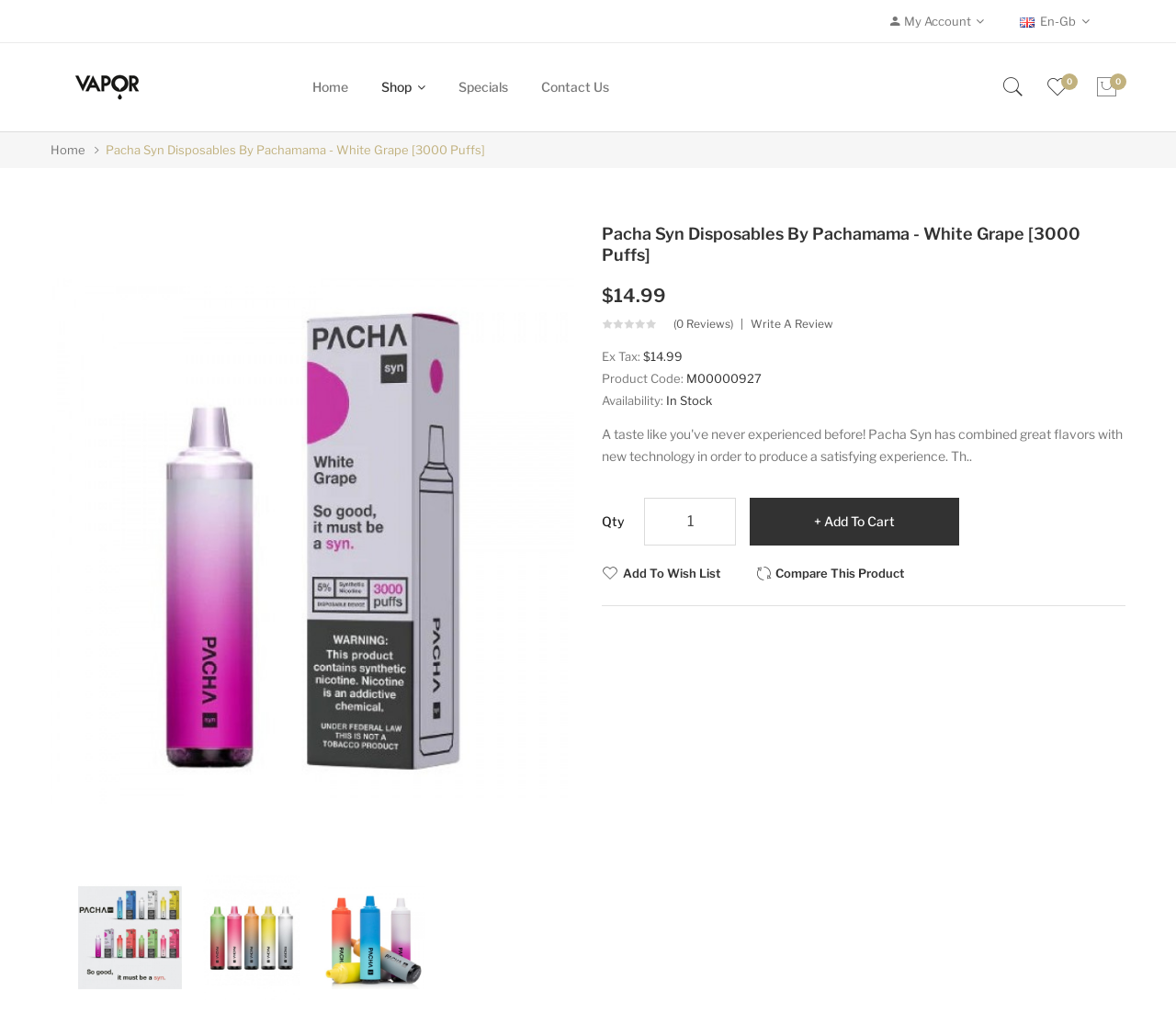Give a concise answer using only one word or phrase for this question:
Is the product in stock?

Yes